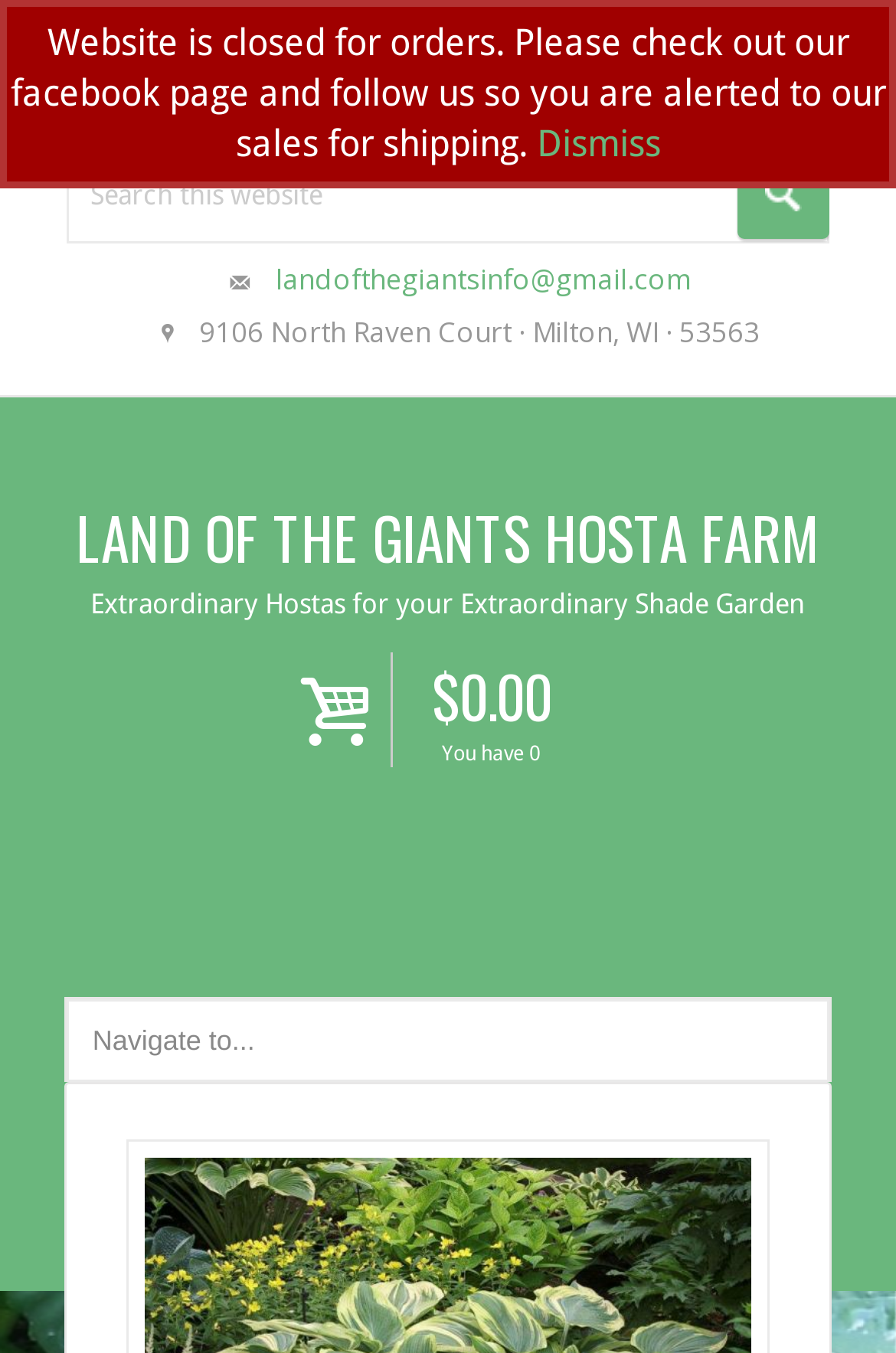Please answer the following question using a single word or phrase: 
What is the email address of the hosta farm?

landofthegiantsinfo@gmail.com